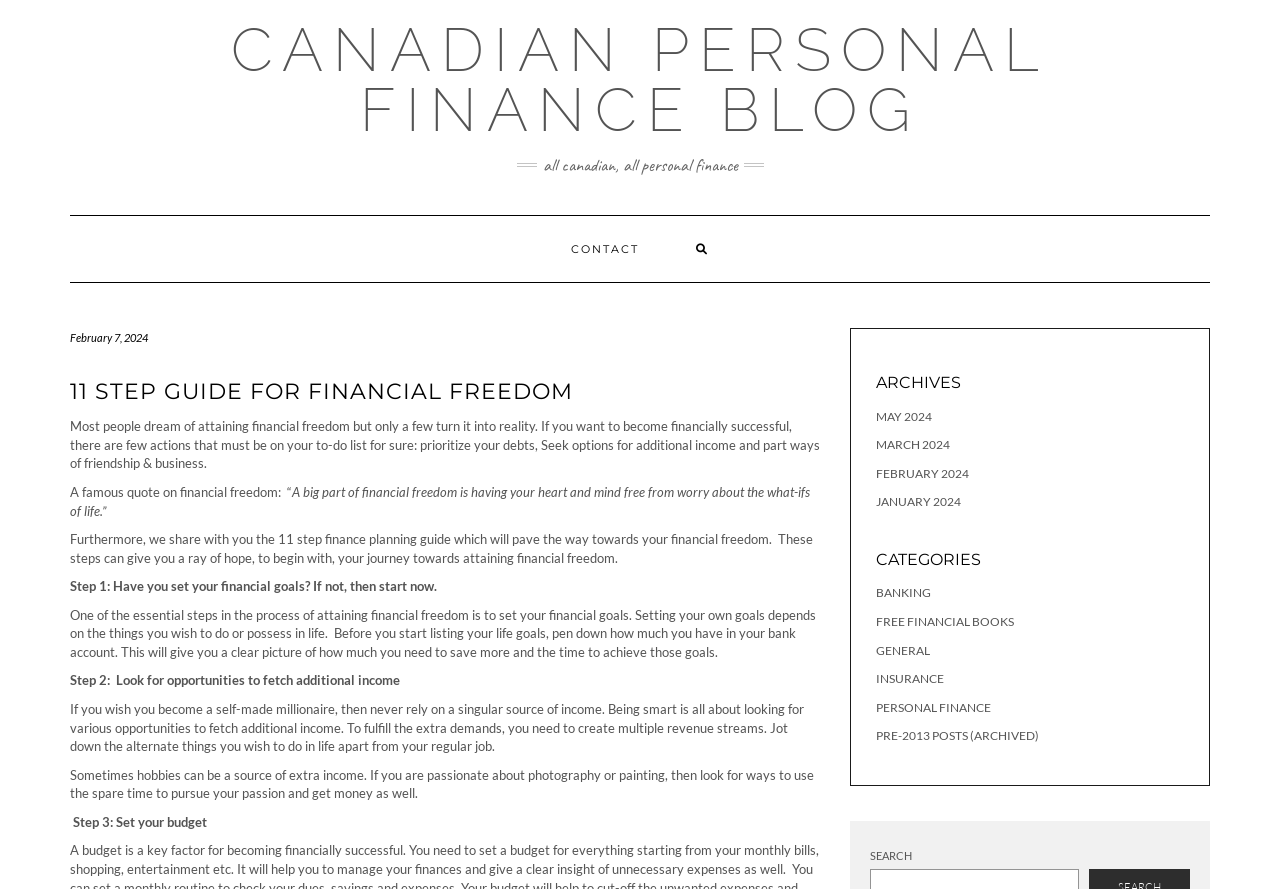Provide the bounding box coordinates of the HTML element this sentence describes: "Free Financial Books".

[0.684, 0.691, 0.792, 0.708]